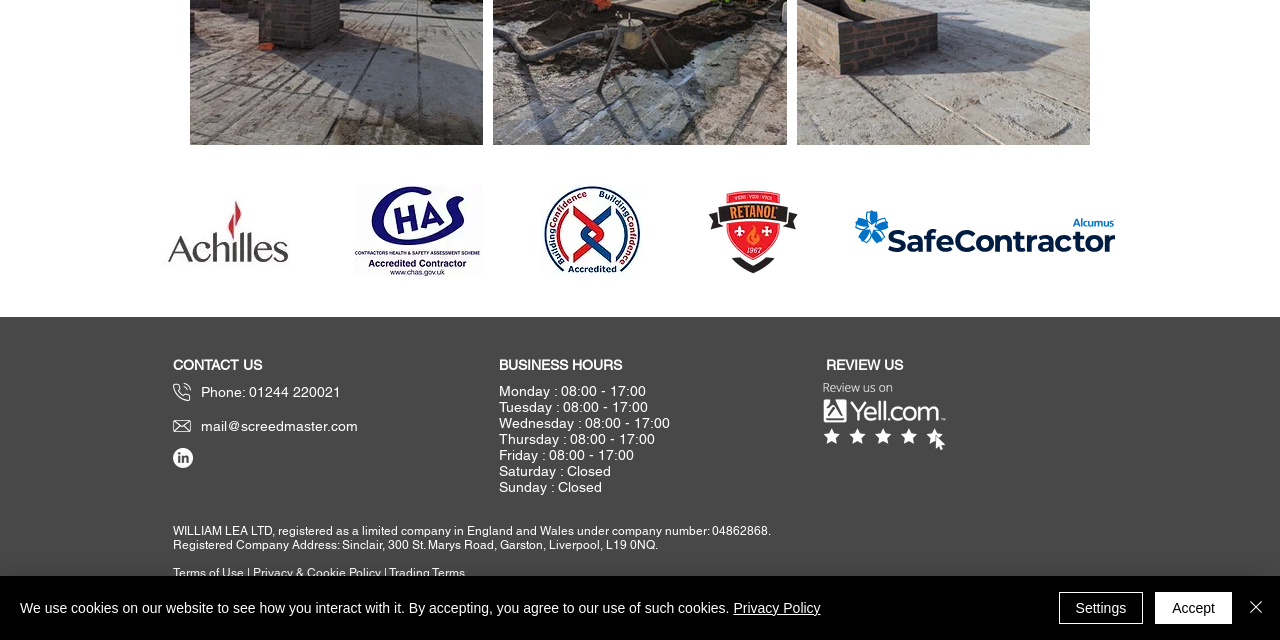Return the bounding box coordinates of the UI element that corresponds to this description: "Trading Terms". The coordinates must be given as four float numbers in the range of 0 and 1, [left, top, right, bottom].

[0.304, 0.884, 0.363, 0.906]